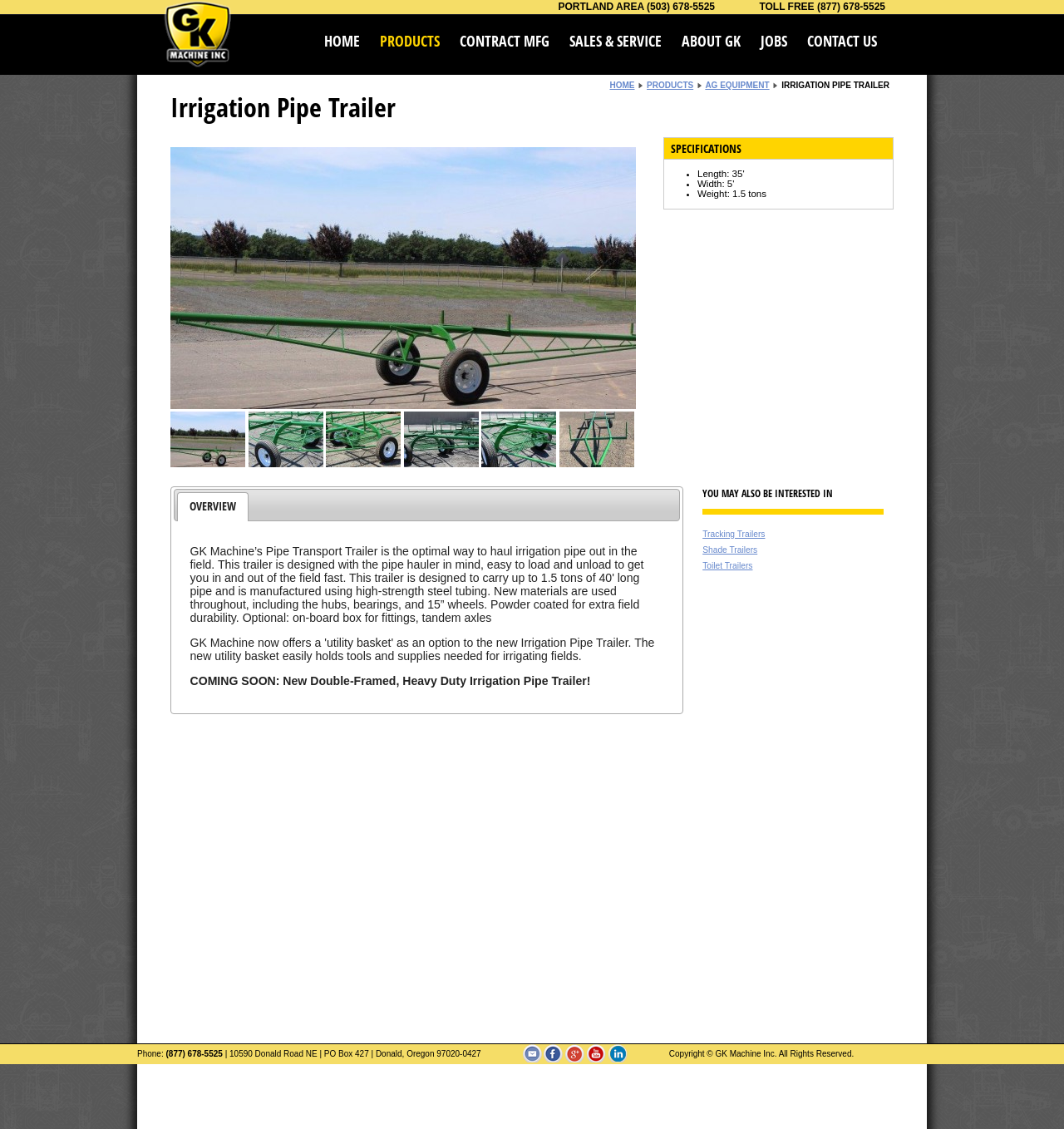Show the bounding box coordinates of the region that should be clicked to follow the instruction: "Click HOME."

[0.305, 0.027, 0.338, 0.045]